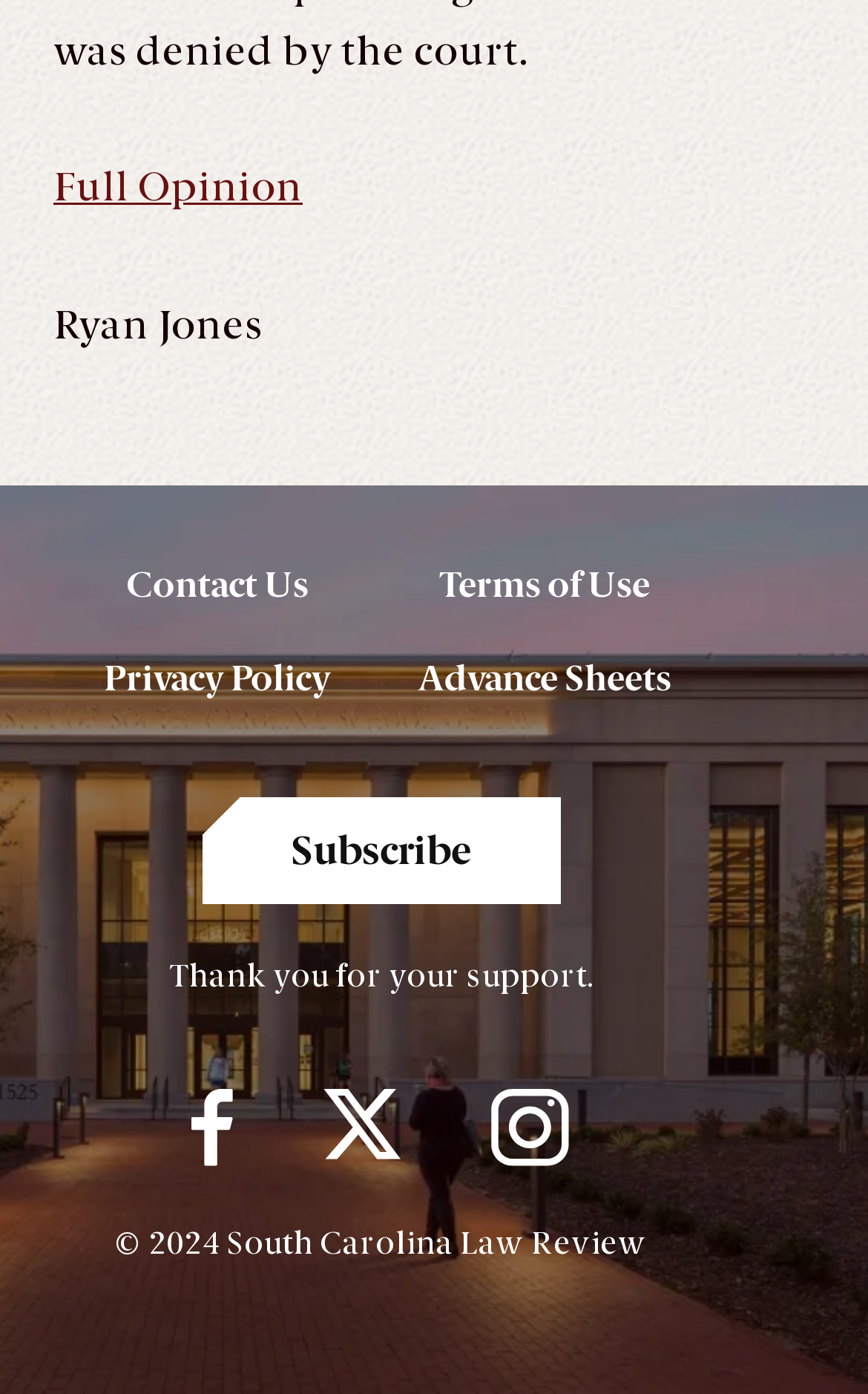Identify the bounding box coordinates for the UI element described as: "Privacy Policy".

[0.119, 0.454, 0.381, 0.521]